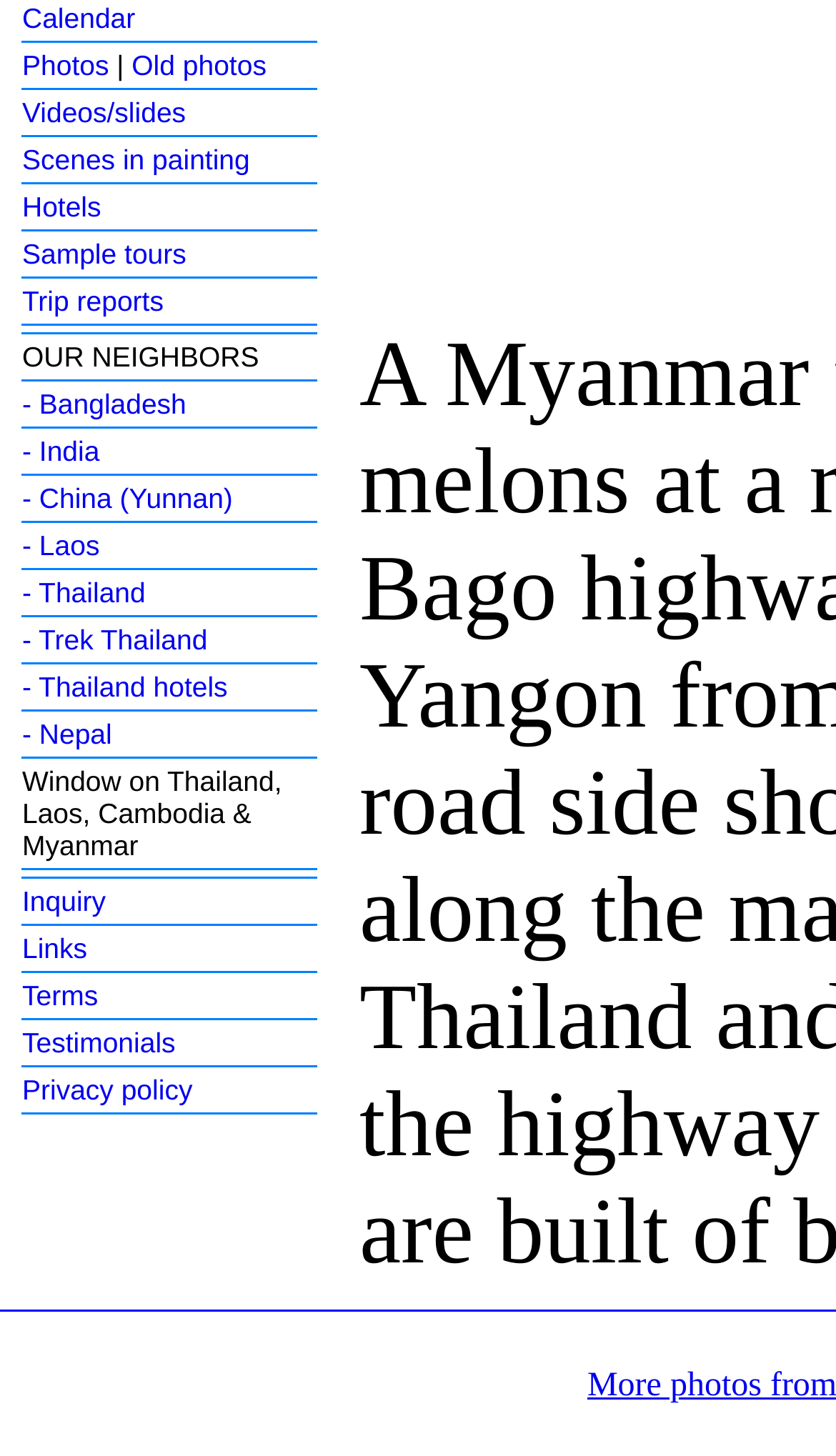Using the provided element description: "Trip reports", determine the bounding box coordinates of the corresponding UI element in the screenshot.

[0.026, 0.196, 0.196, 0.218]